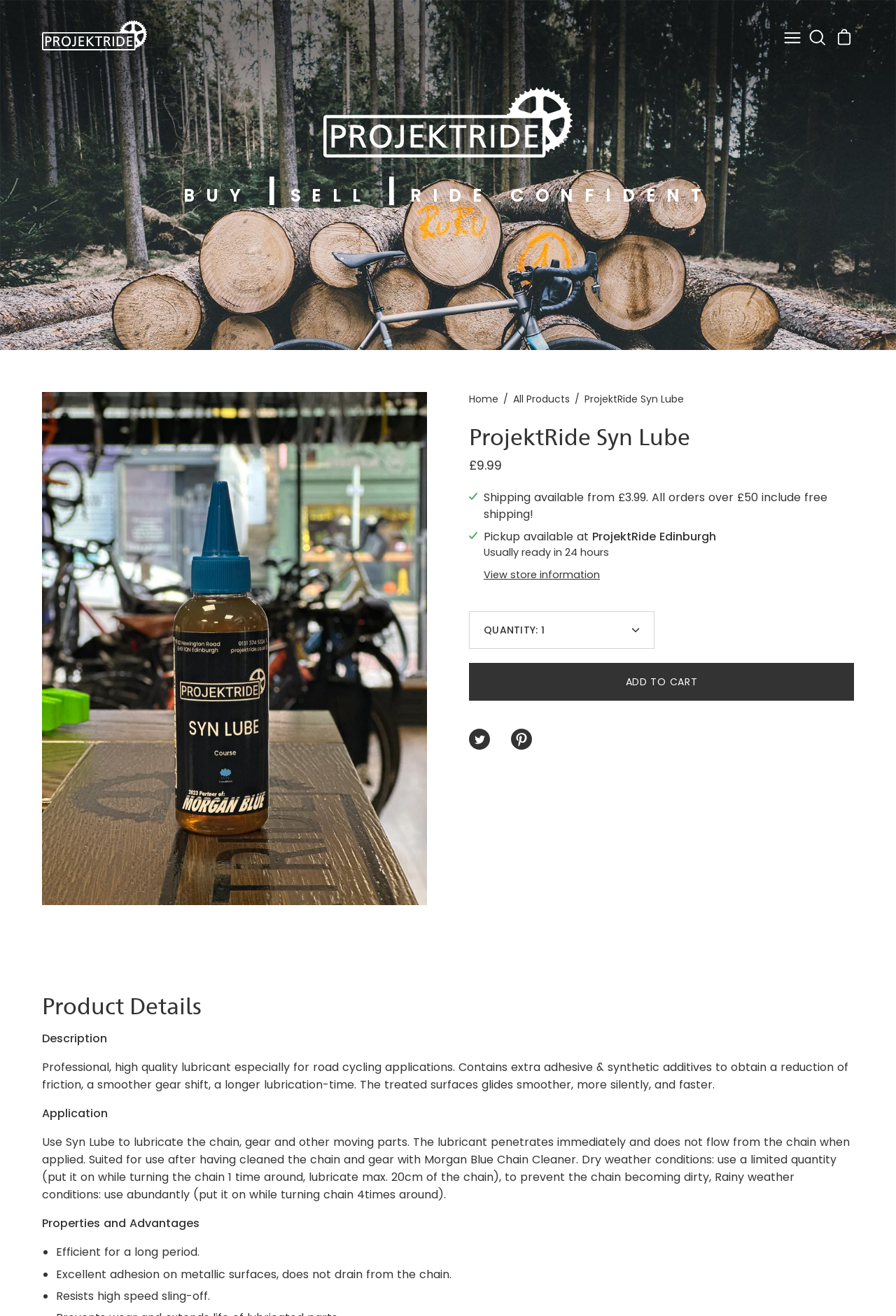Please identify the bounding box coordinates of the clickable region that I should interact with to perform the following instruction: "Search". The coordinates should be expressed as four float numbers between 0 and 1, i.e., [left, top, right, bottom].

[0.902, 0.021, 0.923, 0.036]